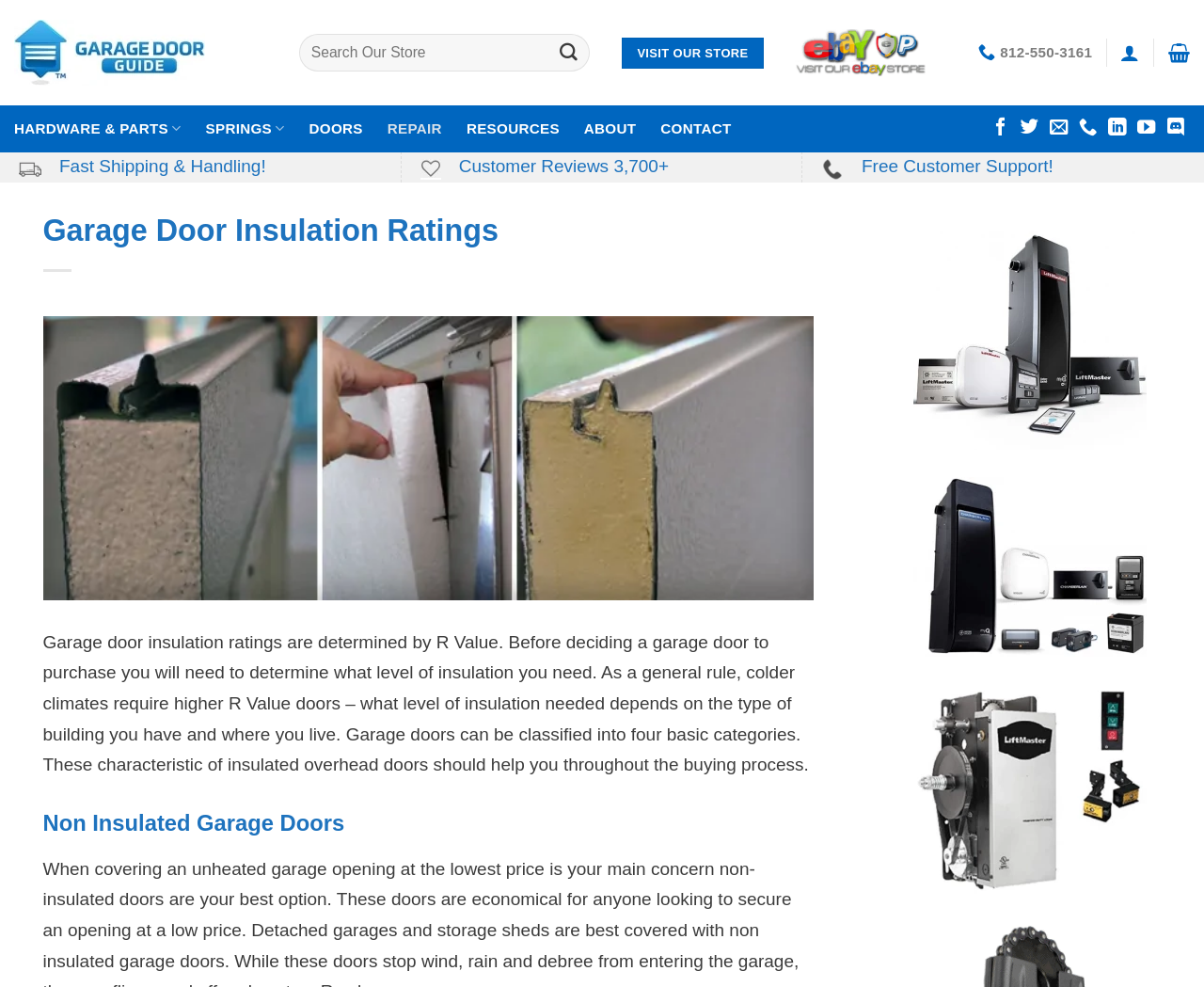Show the bounding box coordinates of the region that should be clicked to follow the instruction: "Learn about garage door insulation types."

[0.036, 0.453, 0.675, 0.473]